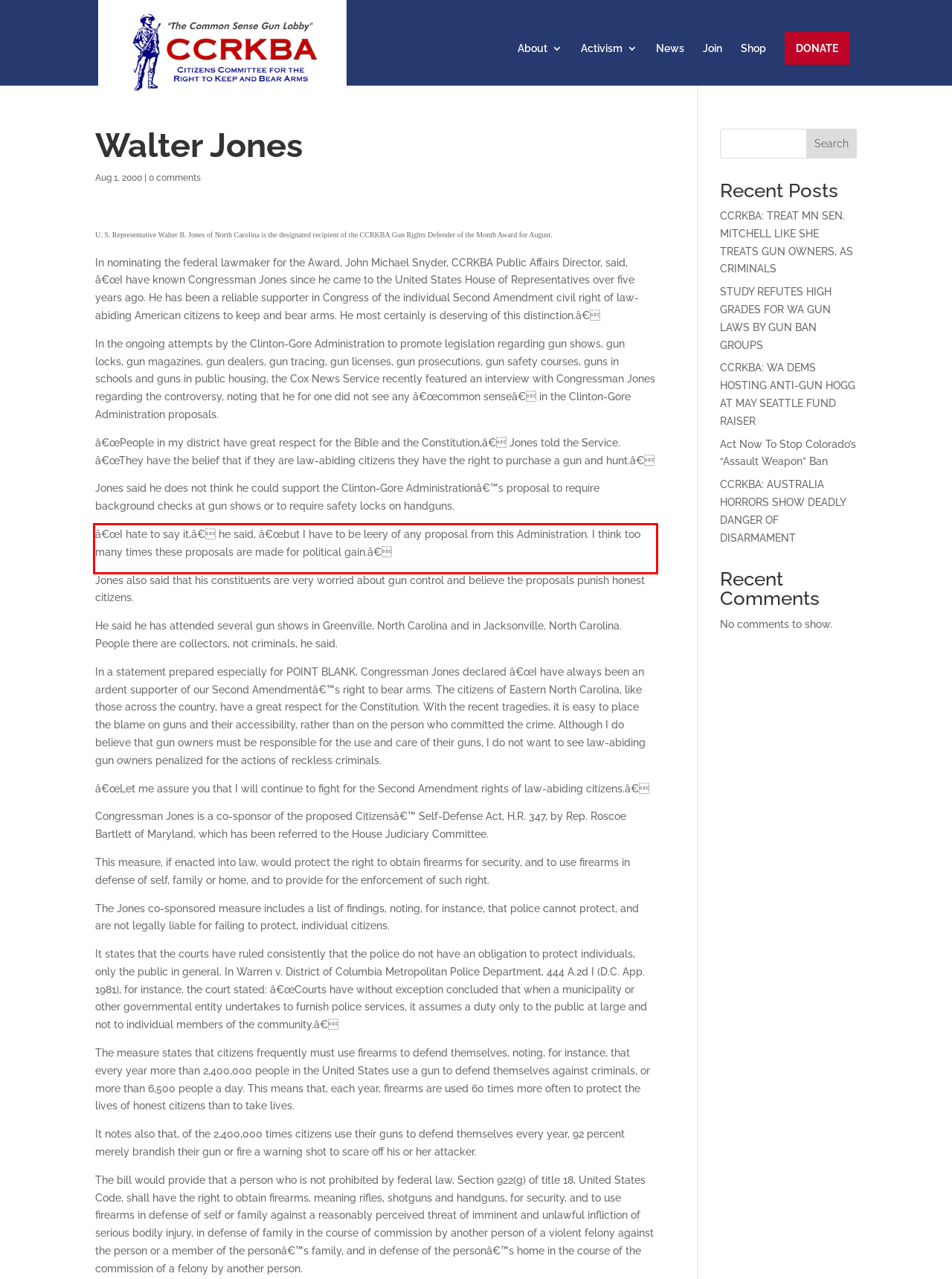Given a screenshot of a webpage, identify the red bounding box and perform OCR to recognize the text within that box.

â€œI hate to say it,â€ he said, â€œbut I have to be leery of any proposal from this Administration. I think too many times these proposals are made for political gain.â€